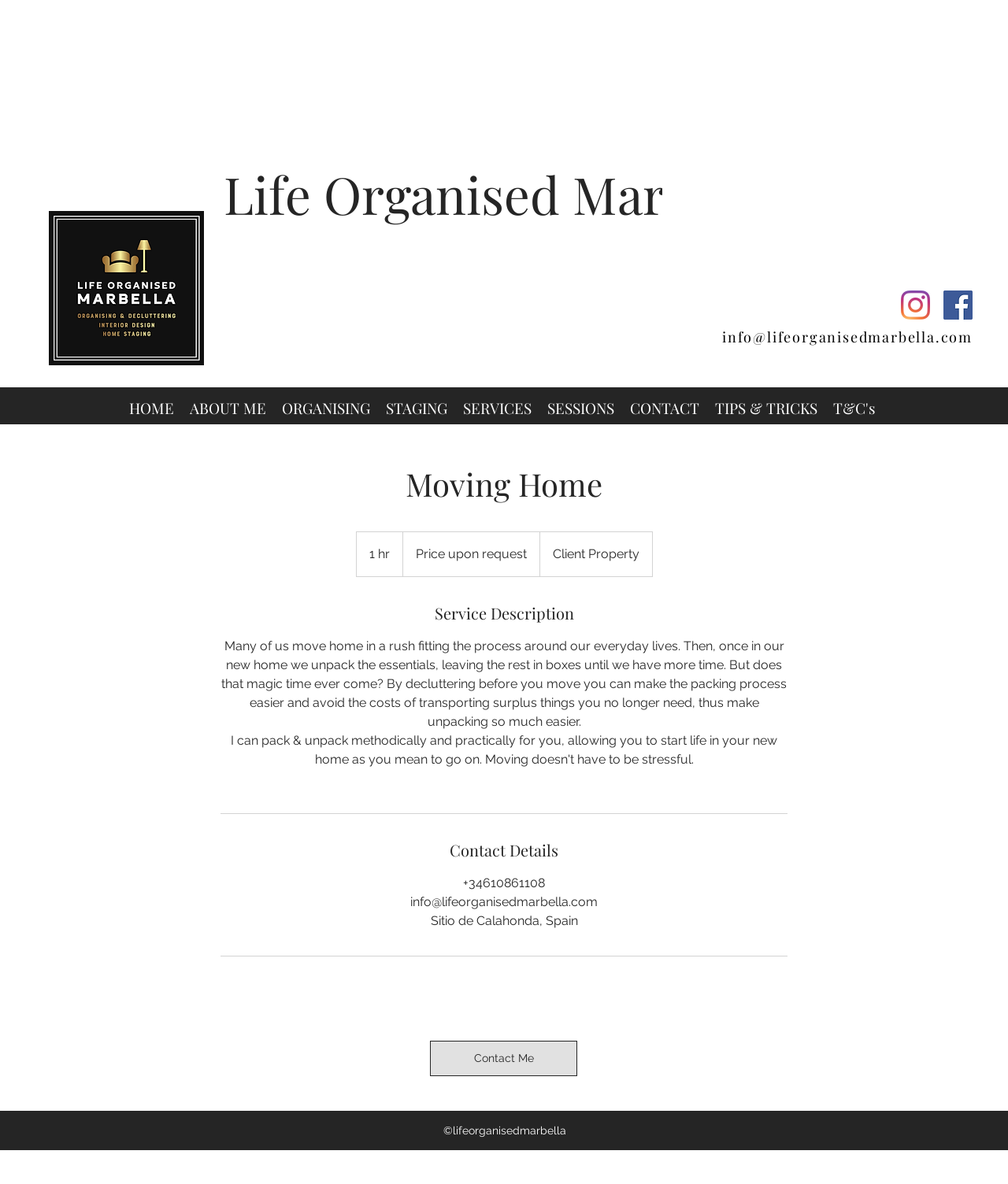Please answer the following question using a single word or phrase: What is the location of the company?

Sitio de Calahonda, Spain